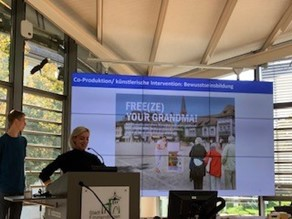What is the goal of the 'FREE(ZE) YOUR GRANDMA!' project?
Deliver a detailed and extensive answer to the question.

According to the caption, the 'FREE(ZE) YOUR GRANDMA!' project aims to raise awareness about caring for elderly relatives during heat waves, which is the primary goal of the project.